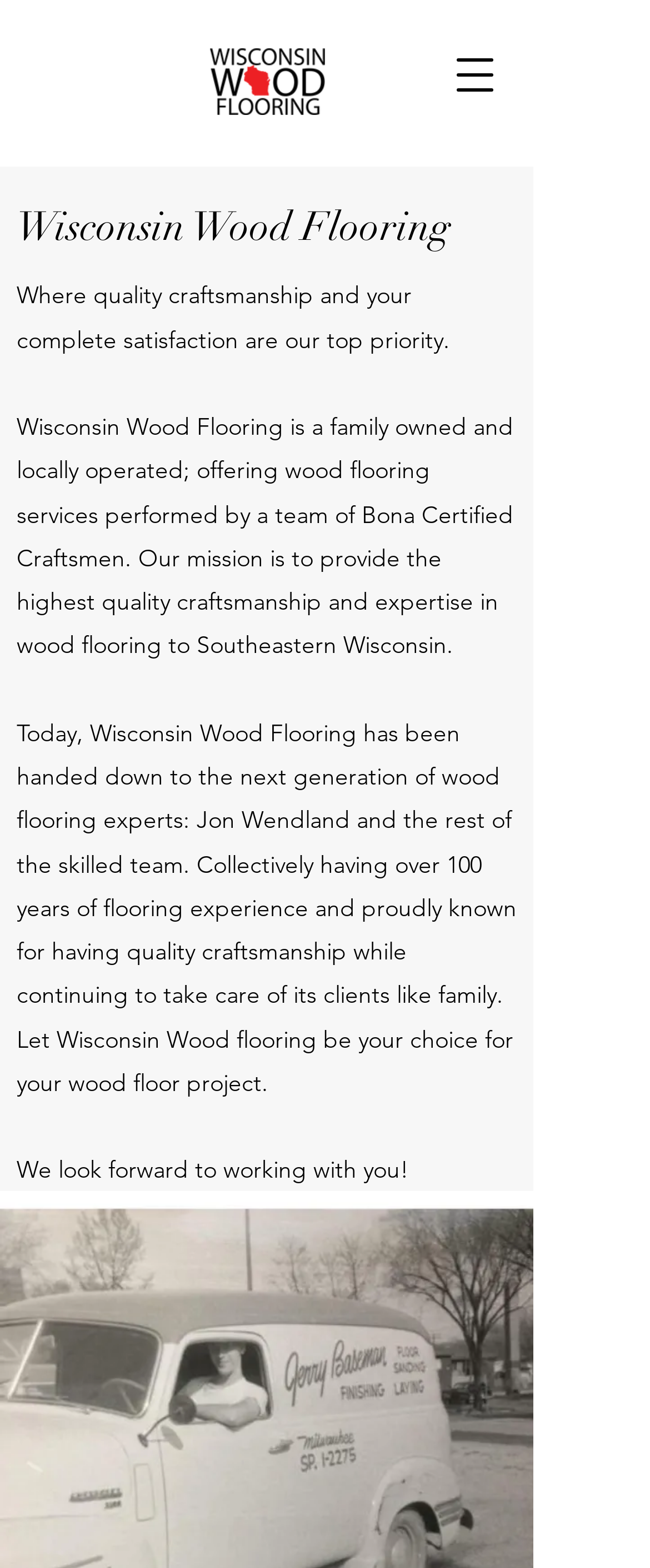What is the team's collective experience?
Please provide a single word or phrase based on the screenshot.

Over 100 years